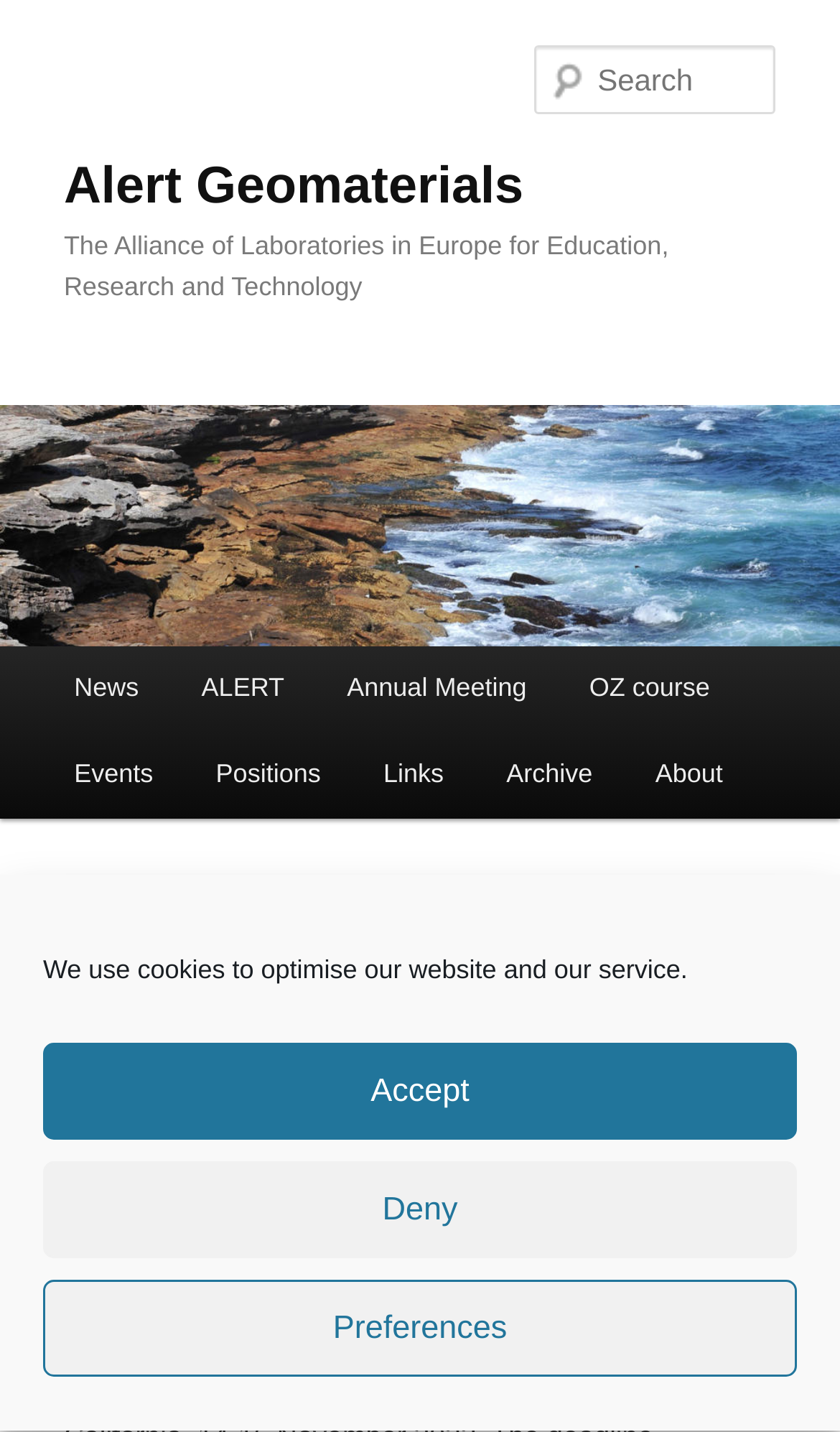Please answer the following question using a single word or phrase: How many main menu items are there?

7